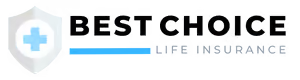What font style is used for the text?
Could you answer the question in a detailed manner, providing as much information as possible?

The text is presented in a bold and modern font, with 'BEST CHOICE' highlighted in black, suggesting authority and assurance, and 'LIFE INSURANCE' displayed in smaller font, further reinforcing the brand's commitment to providing essential life insurance services.